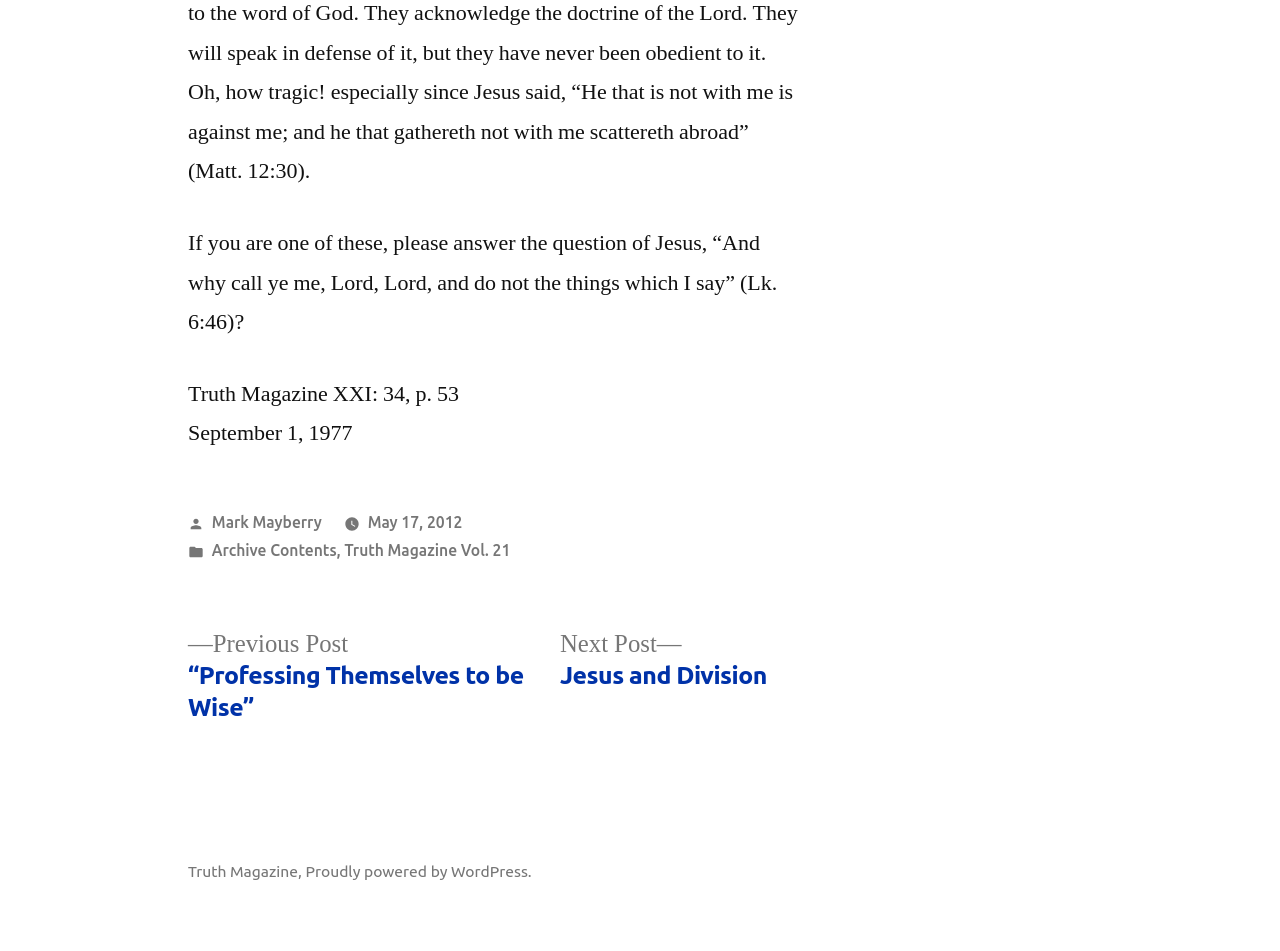Determine the bounding box coordinates of the section to be clicked to follow the instruction: "Go to Archive Contents". The coordinates should be given as four float numbers between 0 and 1, formatted as [left, top, right, bottom].

[0.165, 0.569, 0.263, 0.588]